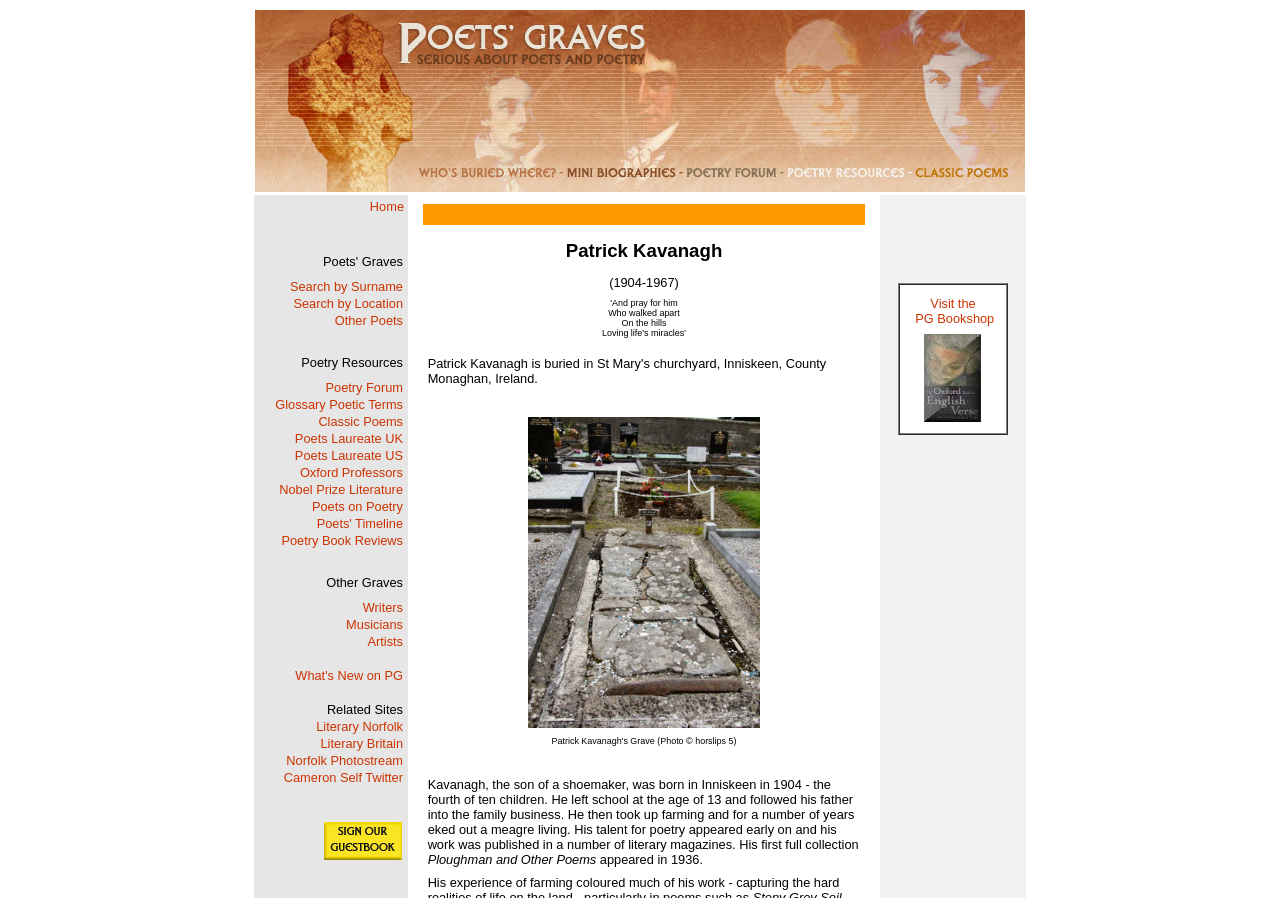Please find and report the bounding box coordinates of the element to click in order to perform the following action: "Visit Poetry Forum". The coordinates should be expressed as four float numbers between 0 and 1, in the format [left, top, right, bottom].

[0.254, 0.423, 0.315, 0.44]